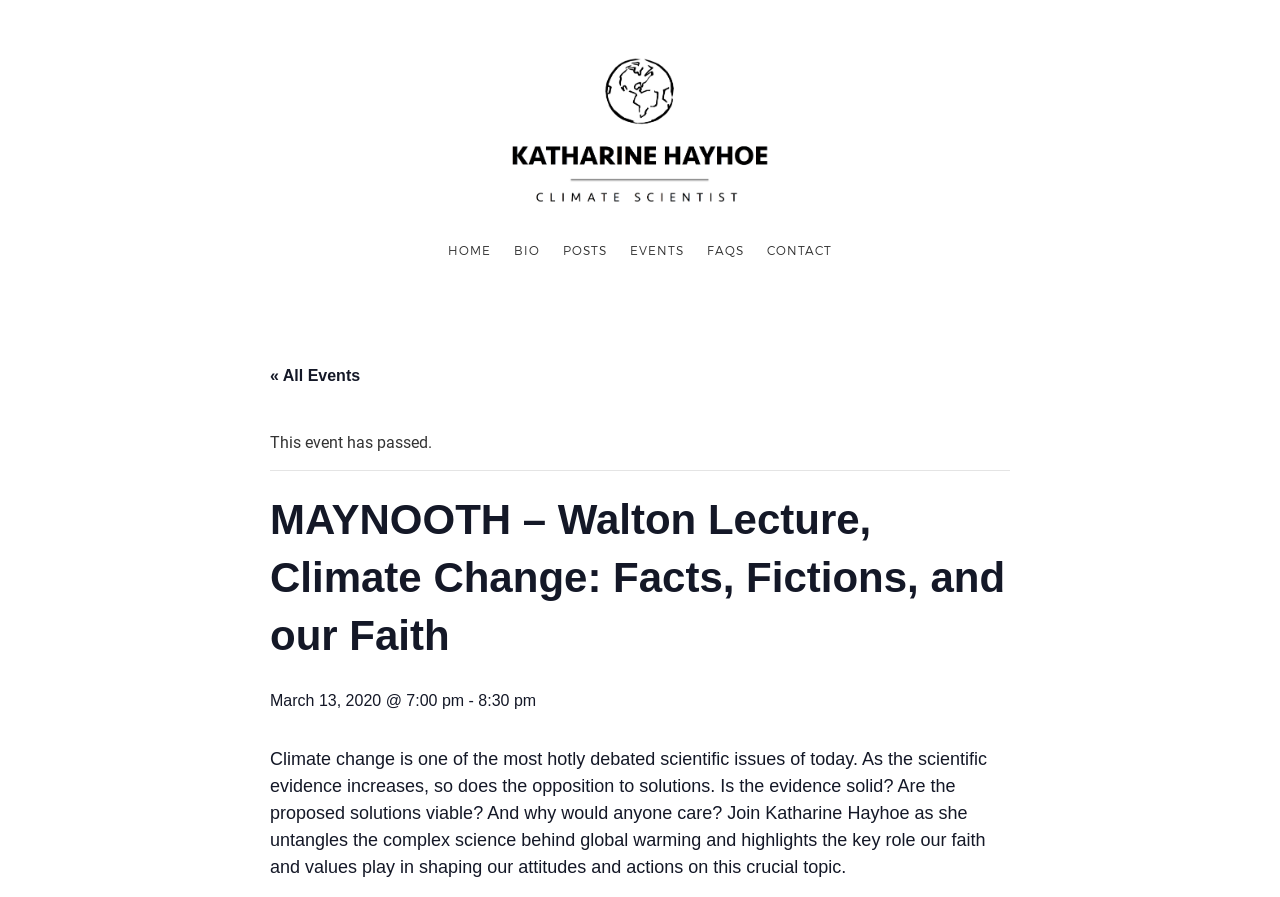Summarize the webpage in an elaborate manner.

The webpage appears to be an event page for a lecture titled "MAYNOOTH – Walton Lecture, Climate Change: Facts, Fictions, and our Faith" featuring Katharine Hayhoe. At the top, there is a heading with the speaker's name, "Katharine Hayhoe", accompanied by a link and an image of the speaker. 

Below the speaker's information, there is a navigation menu with six links: "HOME", "BIO", "POSTS", "EVENTS", "FAQS", and "CONTACT". 

The main content of the page is focused on the event details. There is a heading that repeats the event title, followed by the date and time of the event, "March 13, 2020 @ 7:00 pm - 8:30 pm". A note indicates that "This event has passed." 

A brief description of the event is provided, which discusses climate change as a highly debated scientific issue and invites the audience to join Katharine Hayhoe in exploring the science behind global warming and the role of faith and values in shaping attitudes and actions on this topic.